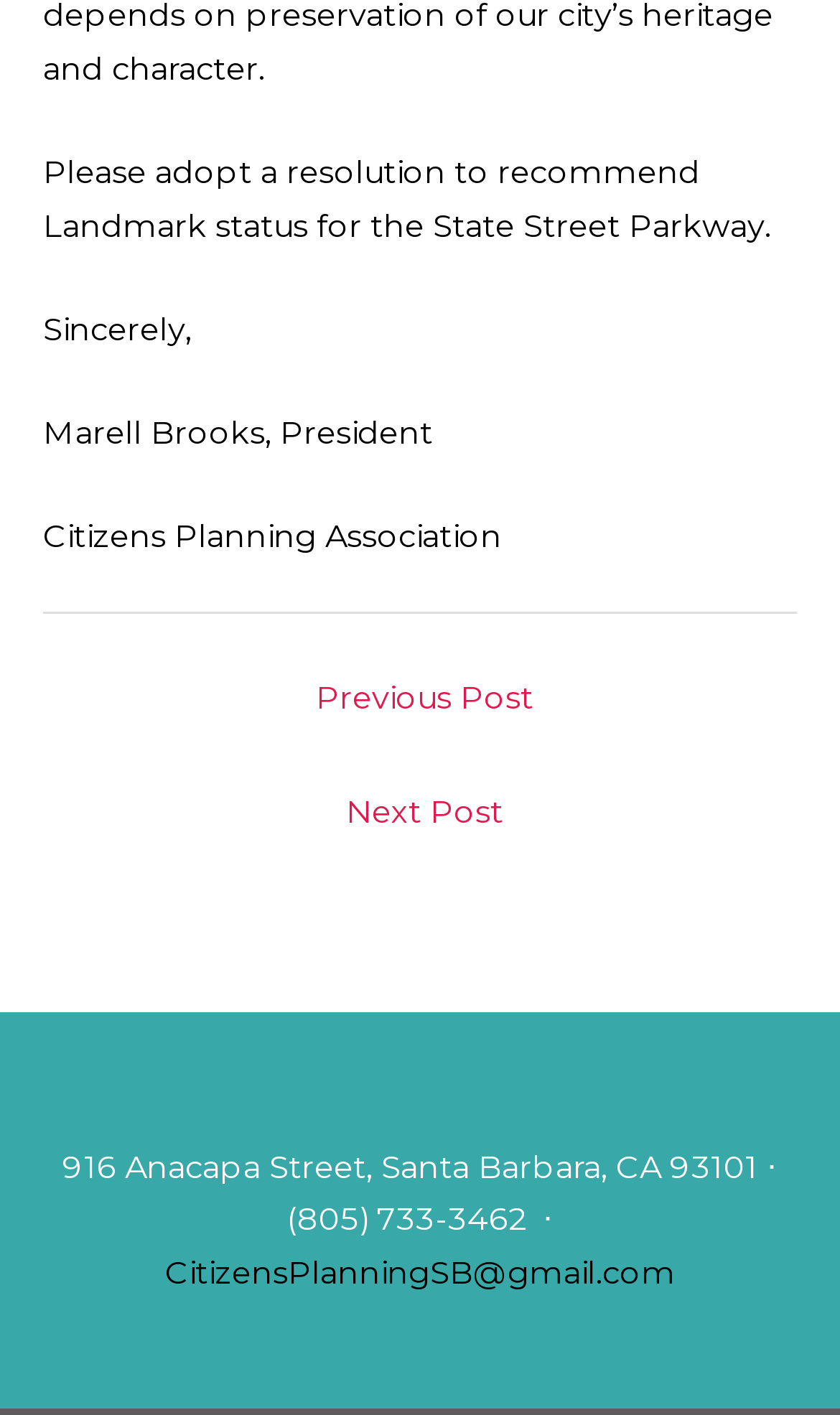Identify and provide the bounding box coordinates of the UI element described: "CitizensPlanningSB@gmail.com". The coordinates should be formatted as [left, top, right, bottom], with each number being a float between 0 and 1.

[0.196, 0.886, 0.804, 0.913]